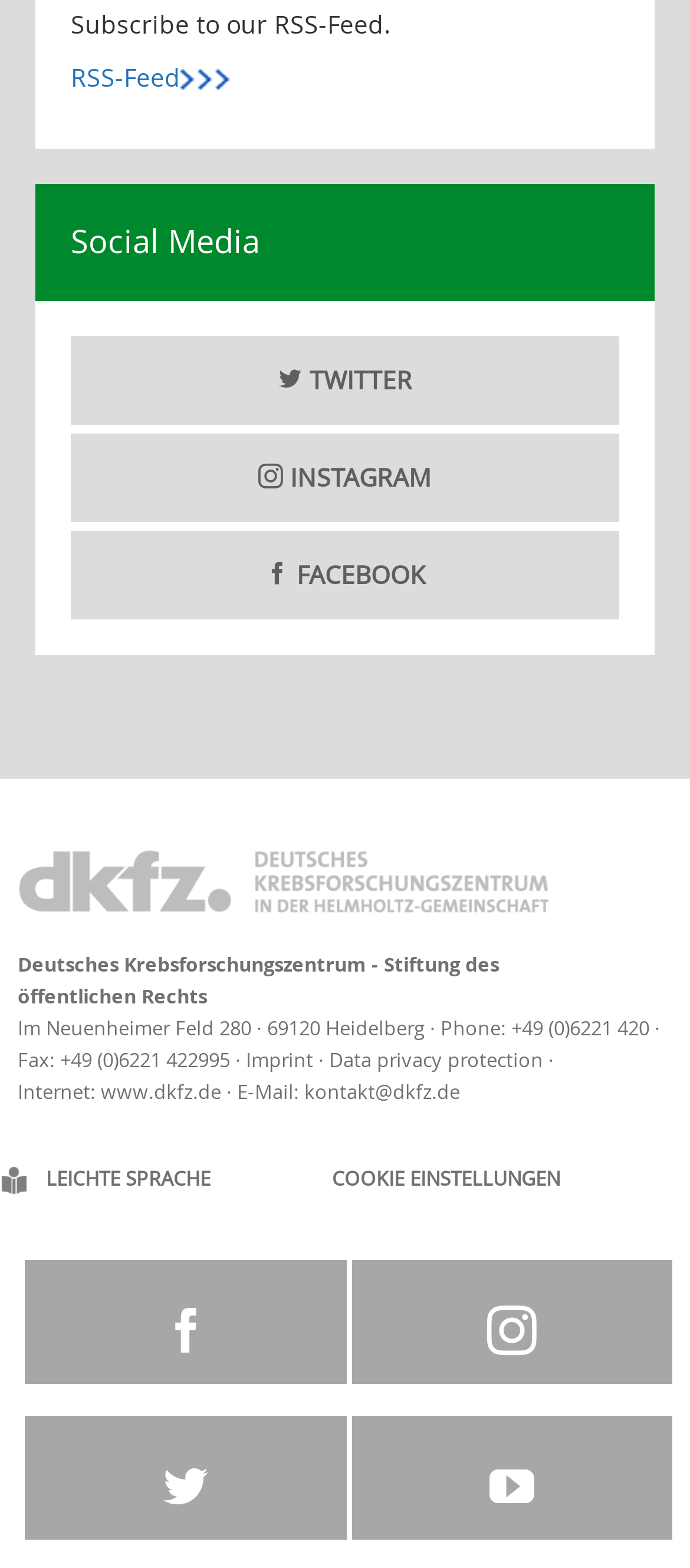What is the address of the organization?
From the screenshot, provide a brief answer in one word or phrase.

Im Neuenheimer Feld 280, 69120 Heidelberg